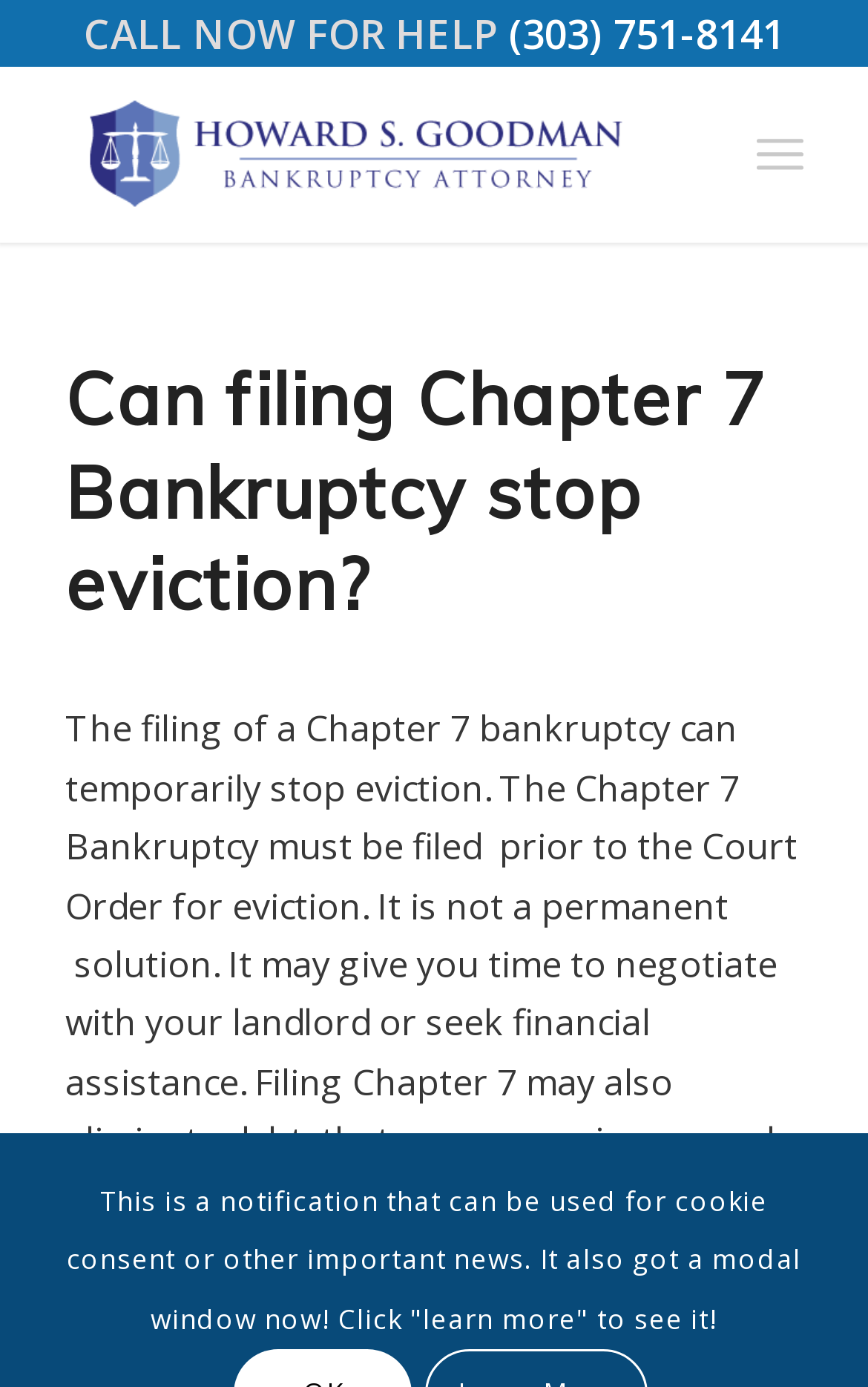Generate the title text from the webpage.

Can filing Chapter 7 Bankruptcy stop eviction?